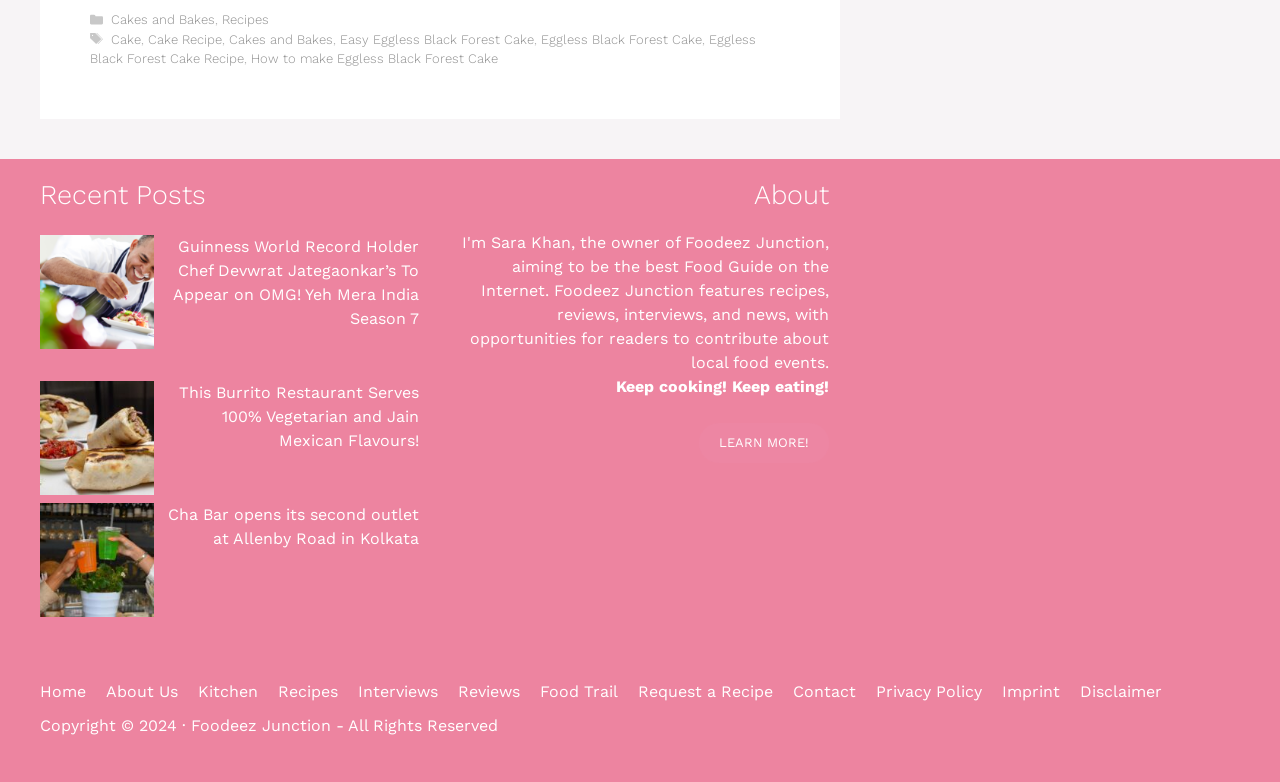Indicate the bounding box coordinates of the clickable region to achieve the following instruction: "Check the 'Copyright' information."

[0.031, 0.915, 0.149, 0.939]